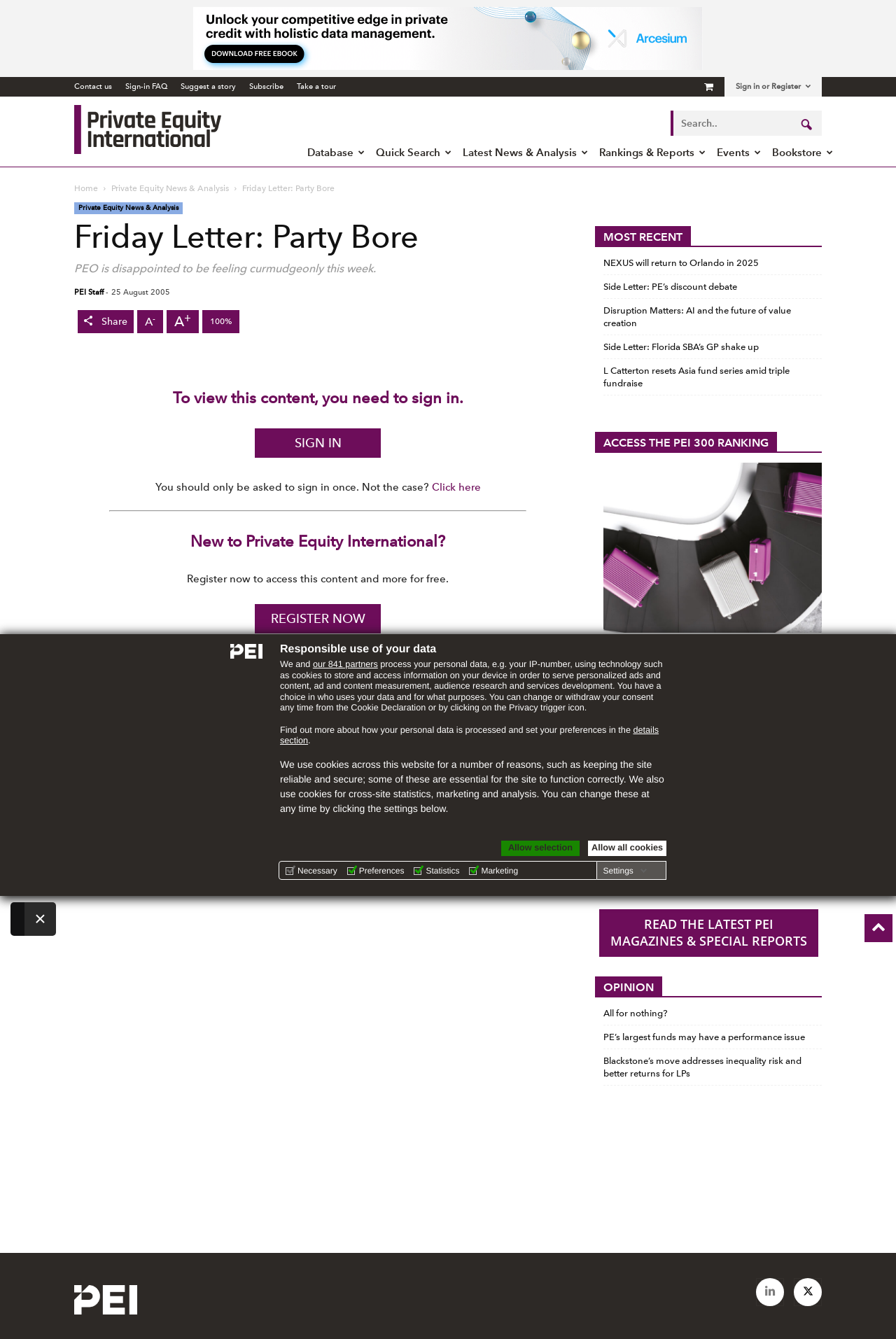What is the date of the article?
Analyze the screenshot and provide a detailed answer to the question.

I found the date of the article by looking at the time element, which displays the date '25 August 2005'.